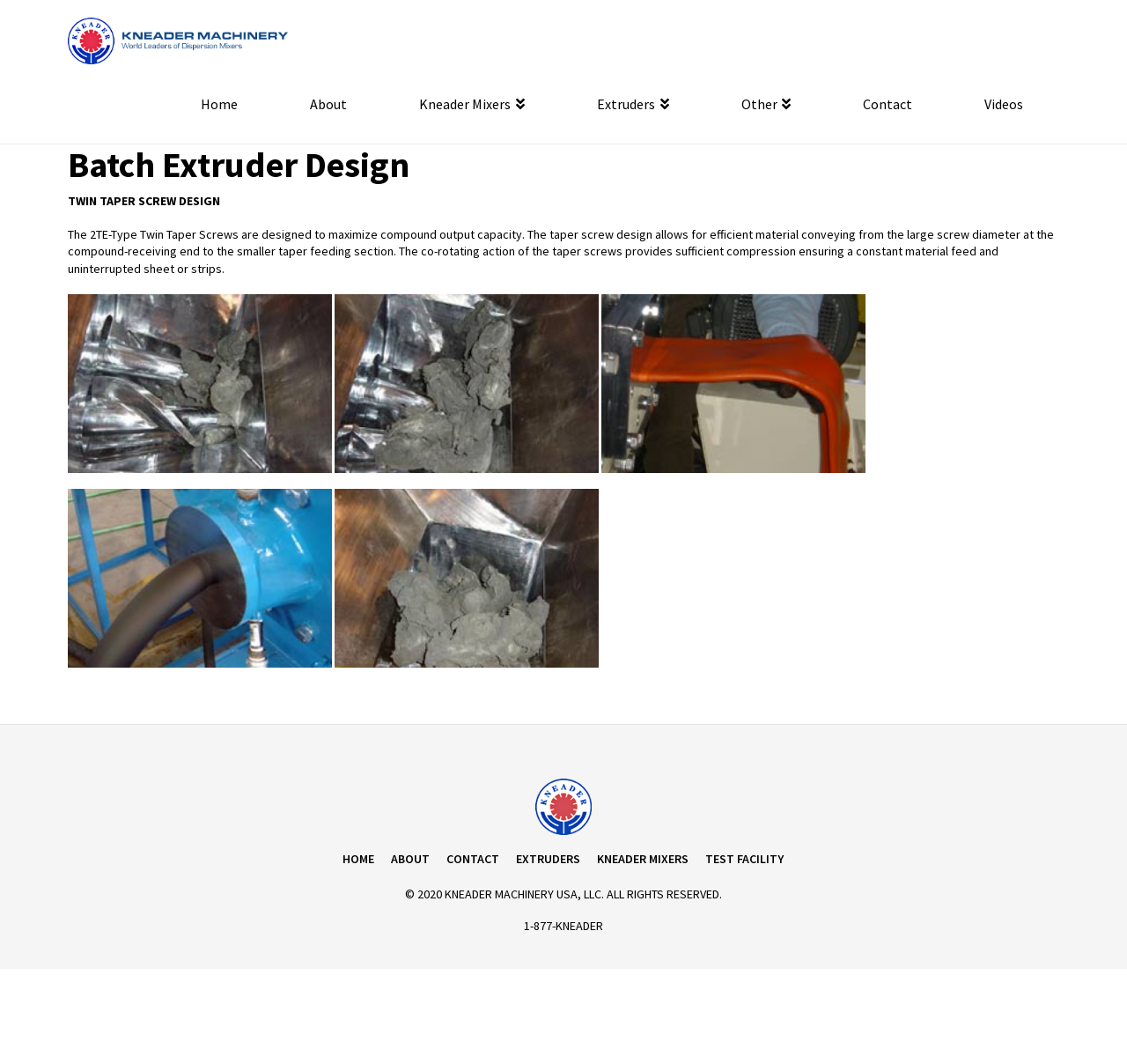Determine the bounding box coordinates for the clickable element required to fulfill the instruction: "Watch videos". Provide the coordinates as four float numbers between 0 and 1, i.e., [left, top, right, bottom].

[0.842, 0.06, 0.94, 0.135]